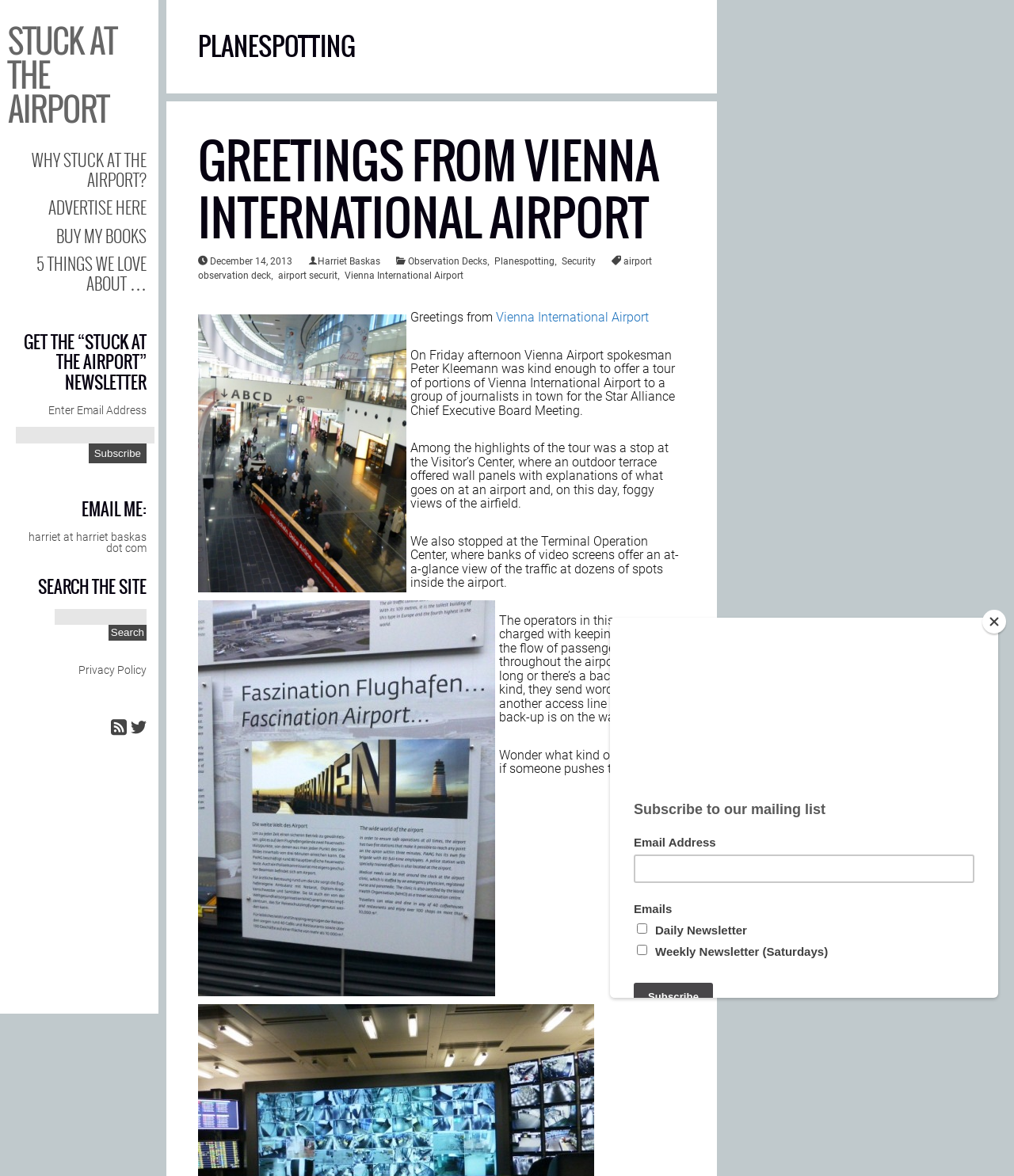Highlight the bounding box coordinates of the region I should click on to meet the following instruction: "View the Vienna International Airport article".

[0.195, 0.107, 0.65, 0.216]